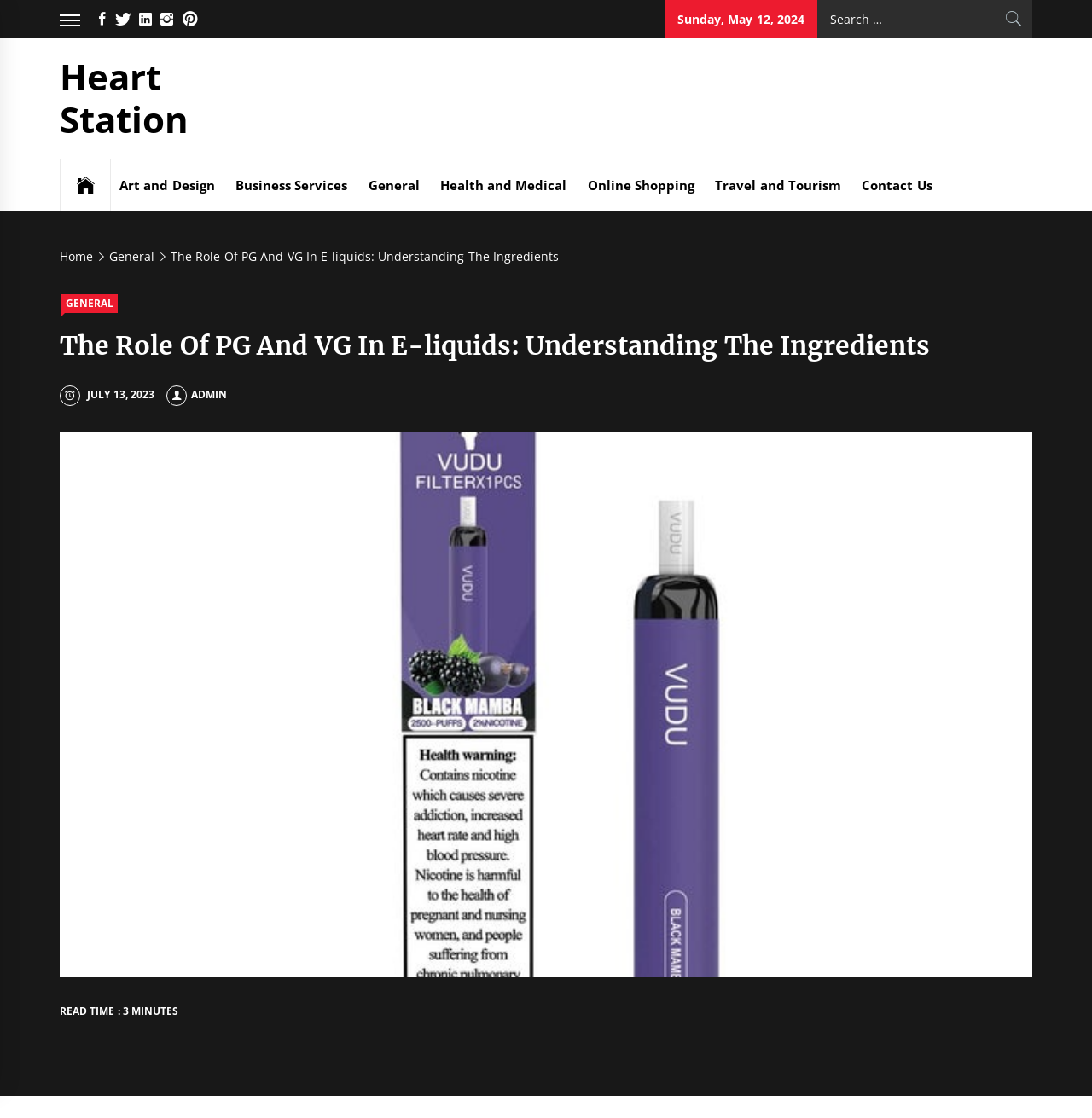Based on the description "parent_node: Search for: value="Search"", find the bounding box of the specified UI element.

[0.91, 0.0, 0.945, 0.034]